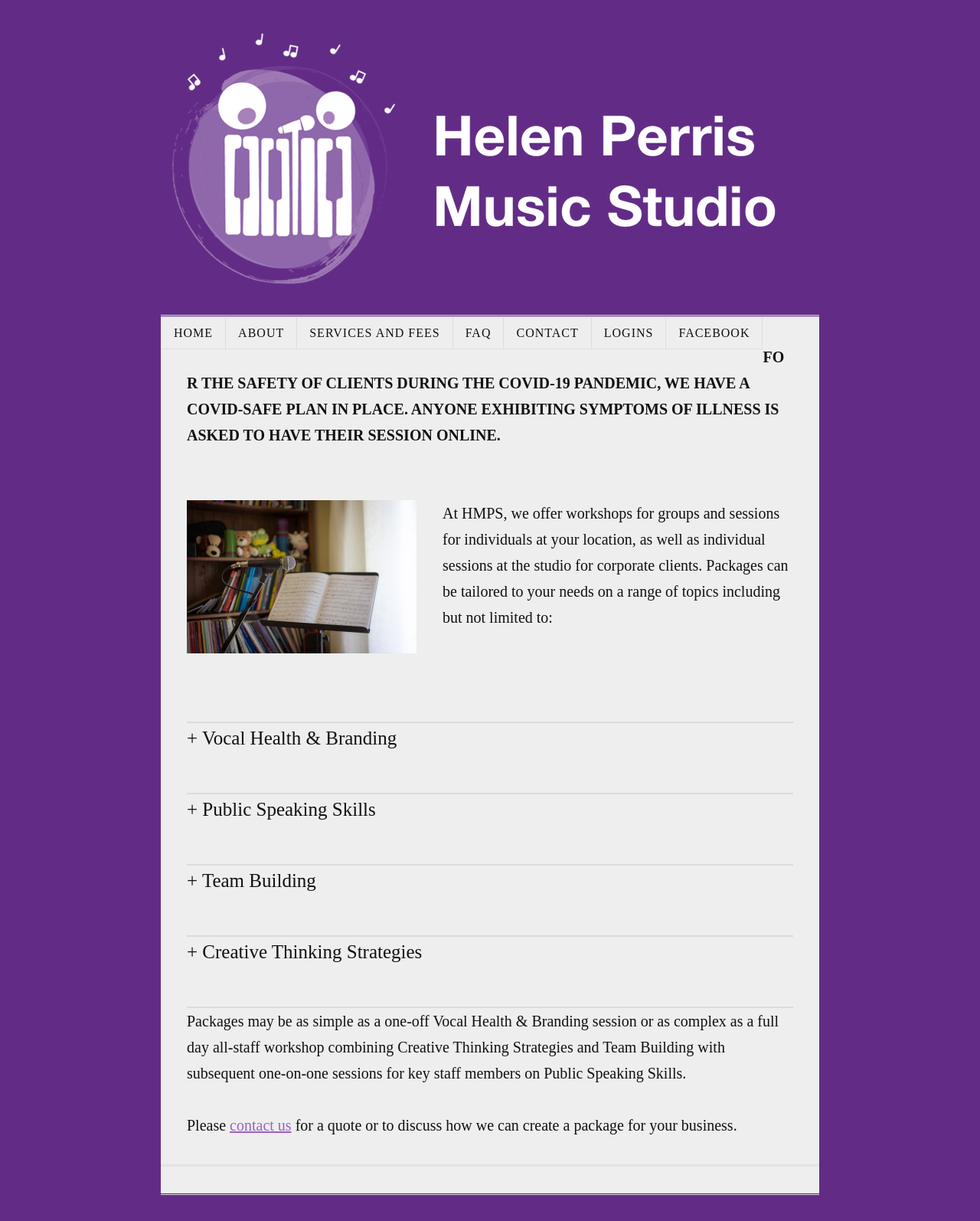Please locate the bounding box coordinates for the element that should be clicked to achieve the following instruction: "click HOME". Ensure the coordinates are given as four float numbers between 0 and 1, i.e., [left, top, right, bottom].

[0.165, 0.26, 0.231, 0.286]